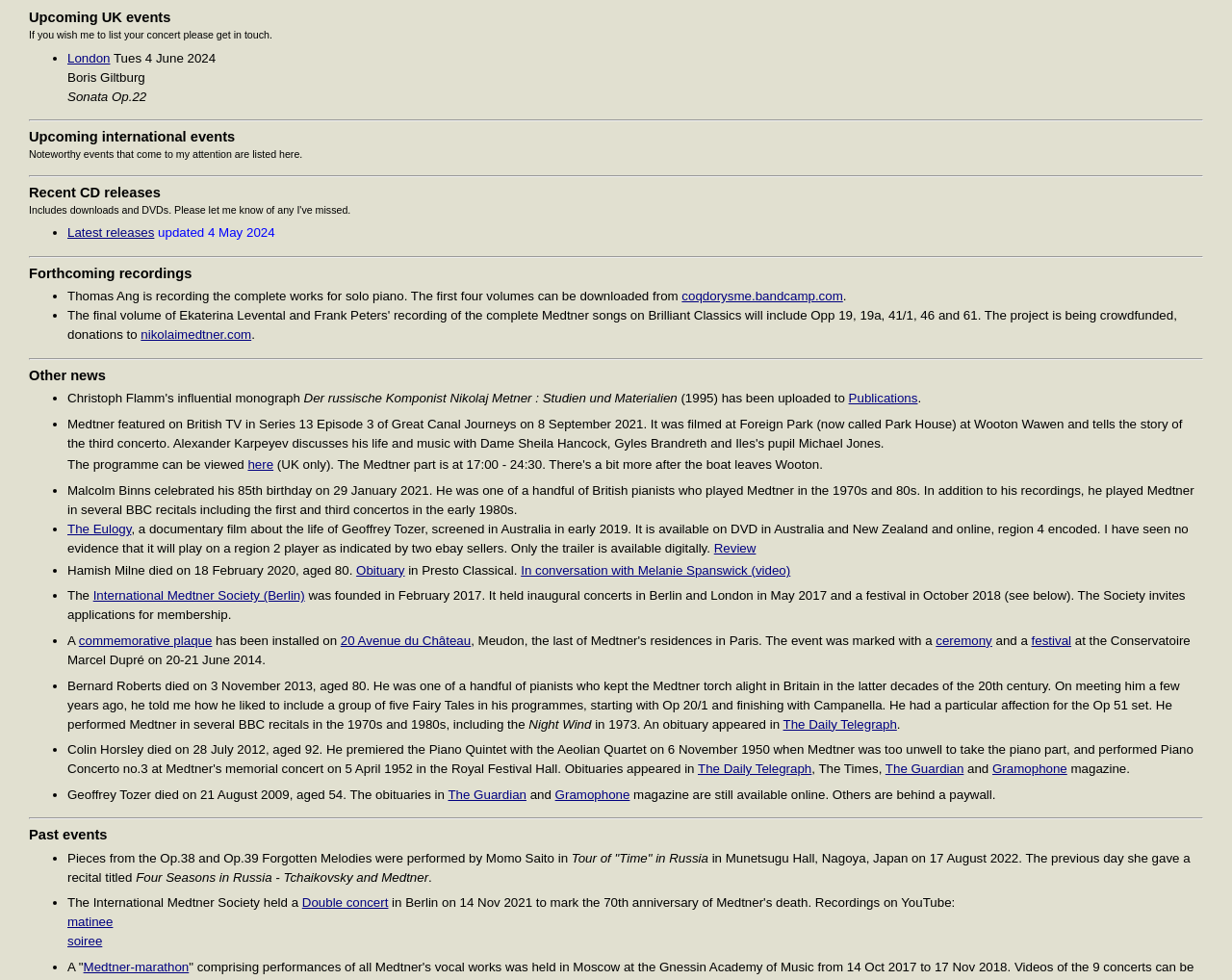Please determine the bounding box coordinates of the element's region to click for the following instruction: "Read about 'The Eulogy'".

[0.055, 0.532, 0.107, 0.547]